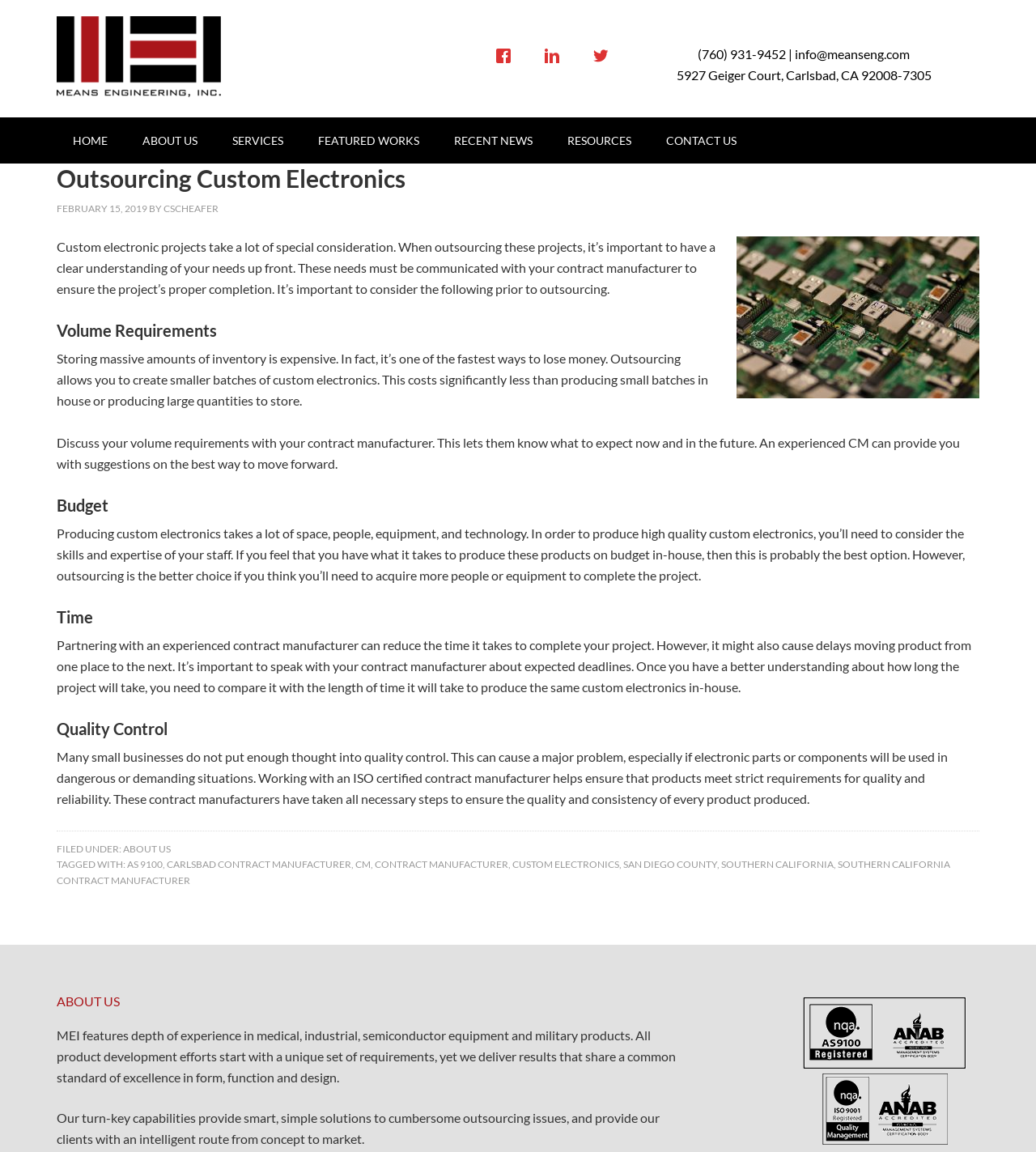Indicate the bounding box coordinates of the clickable region to achieve the following instruction: "Click on the 'HOME' link."

[0.055, 0.102, 0.12, 0.142]